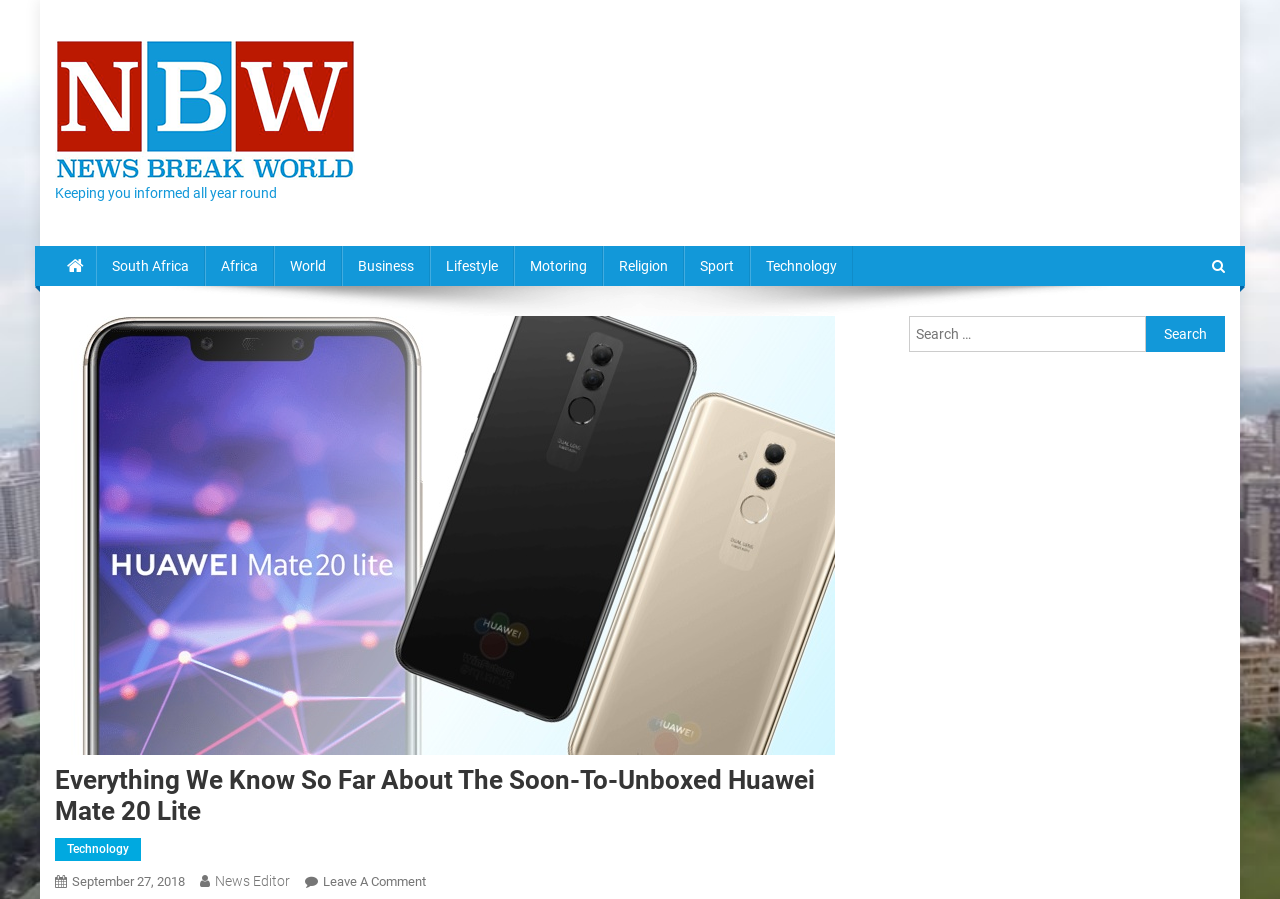How many sections are available on the webpage?
Provide a detailed answer to the question, using the image to inform your response.

There are 9 sections available on the webpage, which can be determined by counting the links at the top of the webpage, including 'South Africa', 'Africa', 'World', 'Business', 'Lifestyle', 'Motoring', 'Religion', 'Sport', and 'Technology'.